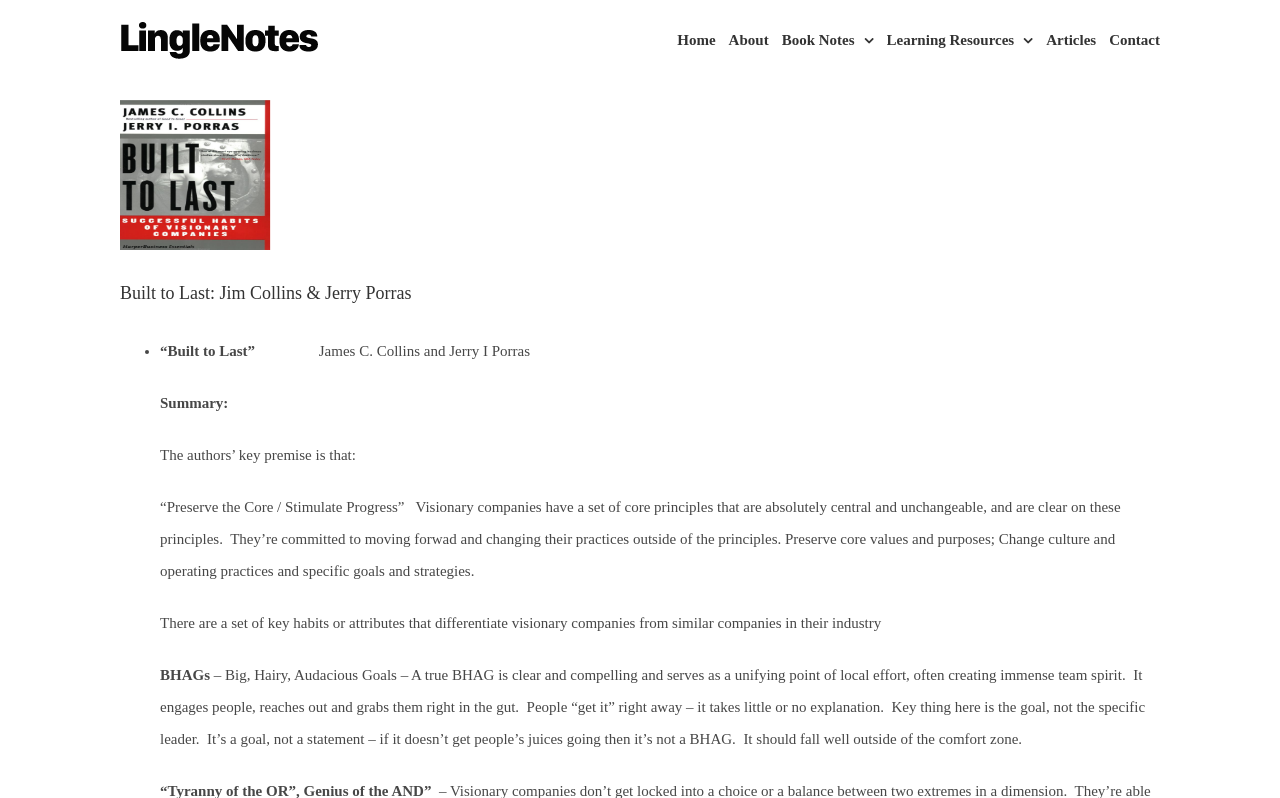Locate the bounding box coordinates of the element that should be clicked to execute the following instruction: "View the 'Scottlingle Logo'".

[0.094, 0.014, 0.25, 0.086]